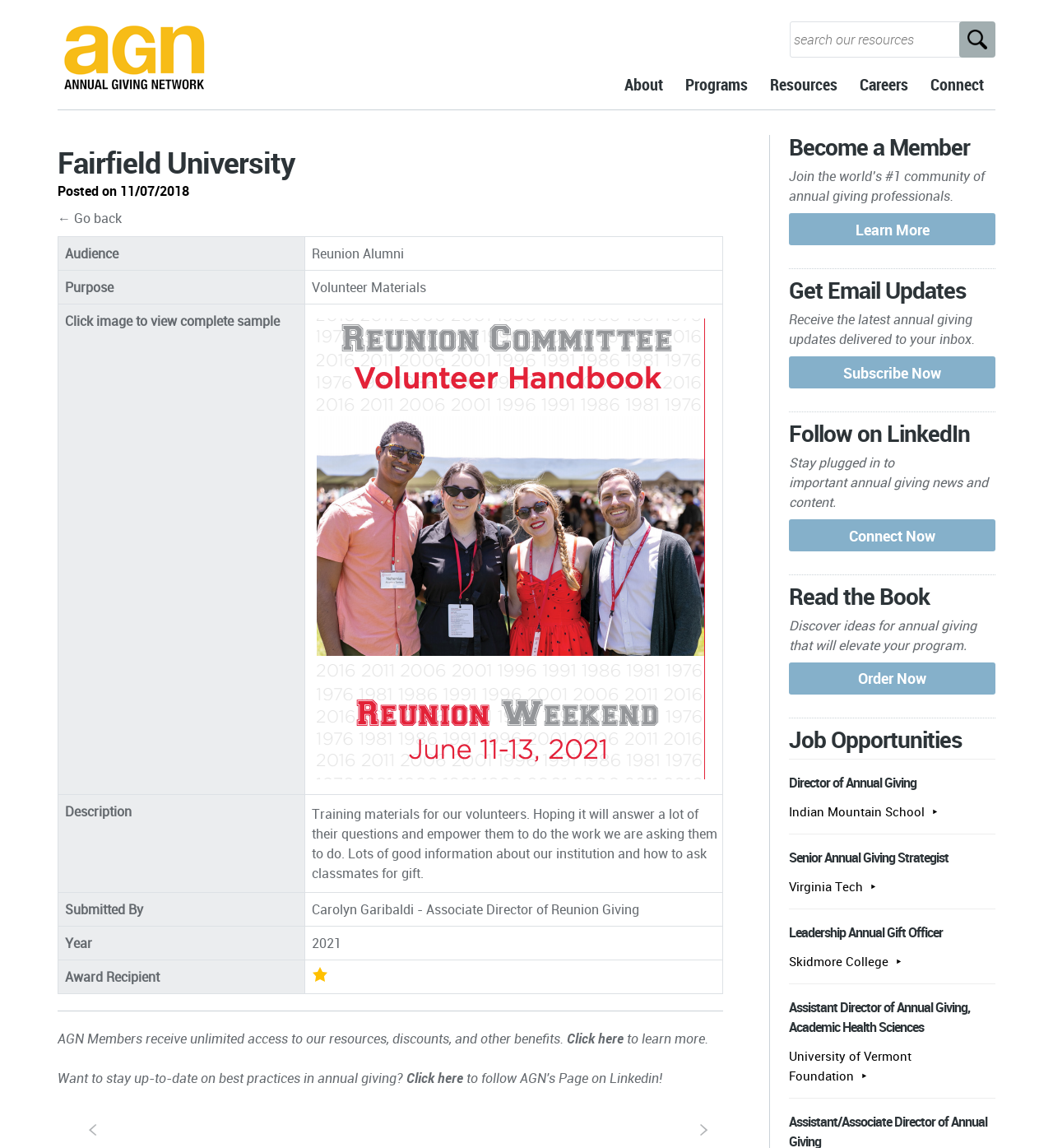Determine the bounding box coordinates of the clickable region to follow the instruction: "Select 'GOVERNMENT' from the menu".

None